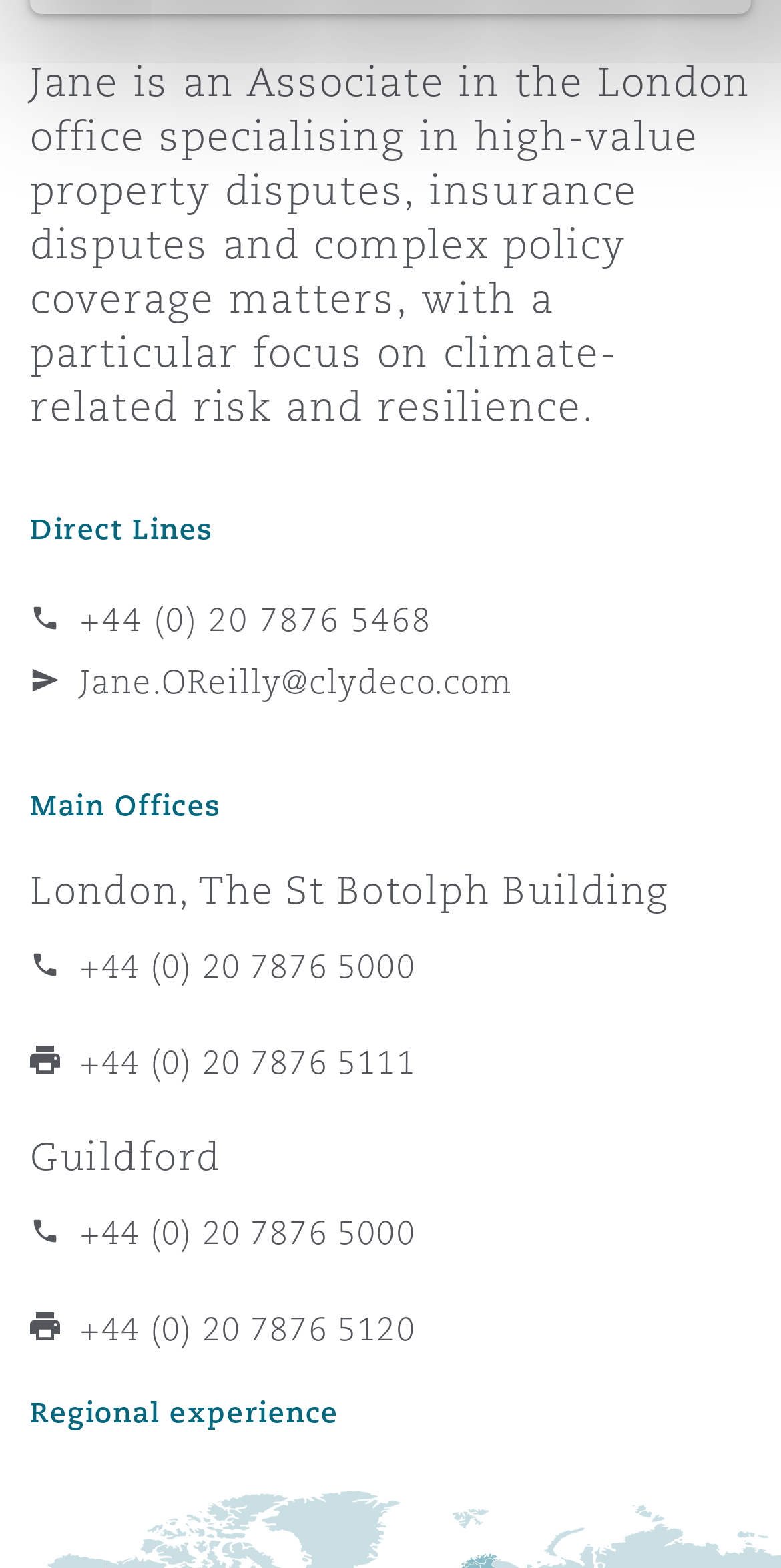Please identify the bounding box coordinates of the area that needs to be clicked to fulfill the following instruction: "Call Jane's direct line."

[0.038, 0.374, 0.897, 0.416]